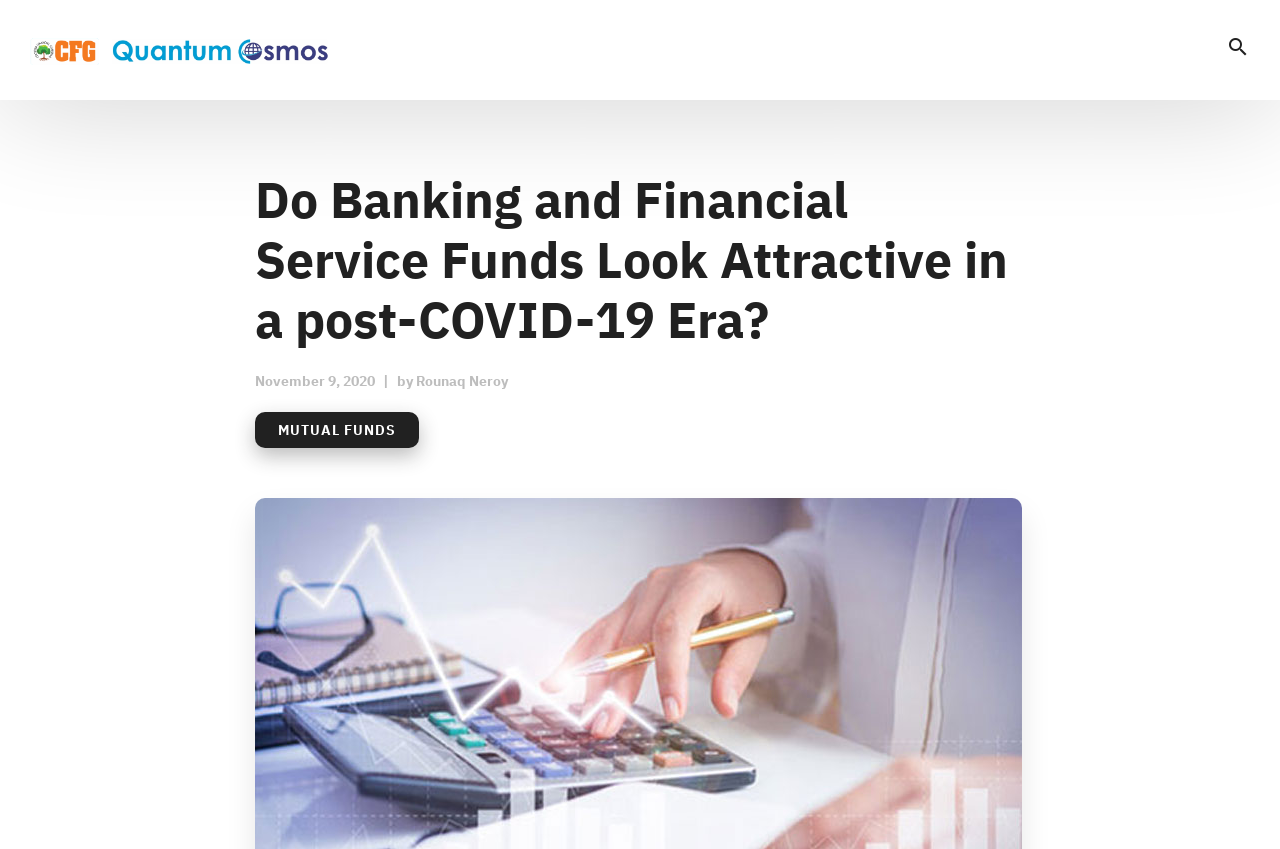Locate the bounding box of the UI element with the following description: "search".

[0.958, 0.04, 0.977, 0.078]